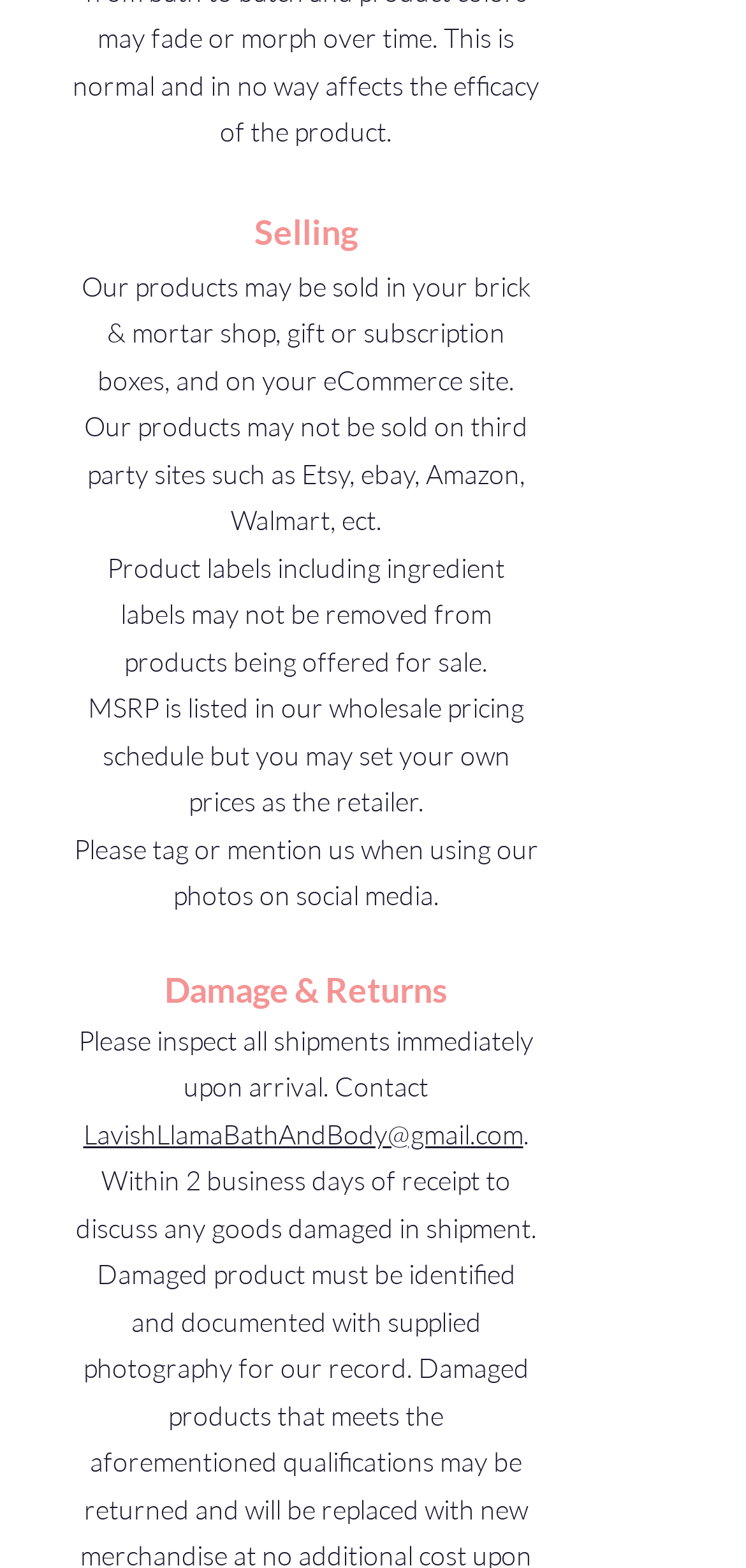What is the main purpose of selling products?
Please respond to the question with a detailed and informative answer.

According to the webpage, the main purpose of selling products is for brick & mortar shop, gift or subscription boxes, and eCommerce site, as stated in the second StaticText element 'Our products may be sold in your brick & mortar shop, gift or subscription boxes, and on your eCommerce site.'